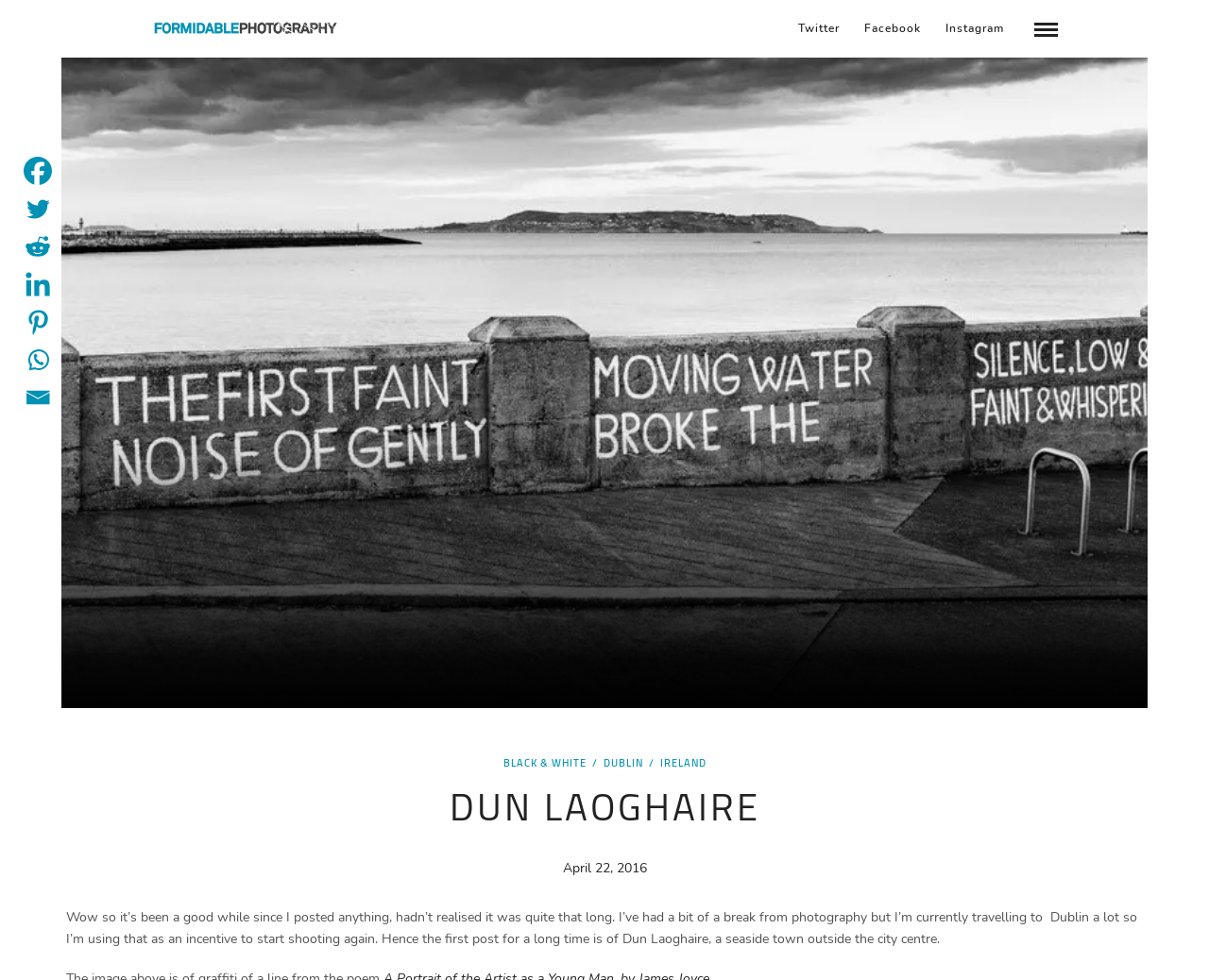Answer the question below with a single word or a brief phrase: 
What is the name of the seaside town?

Dun Laoghaire